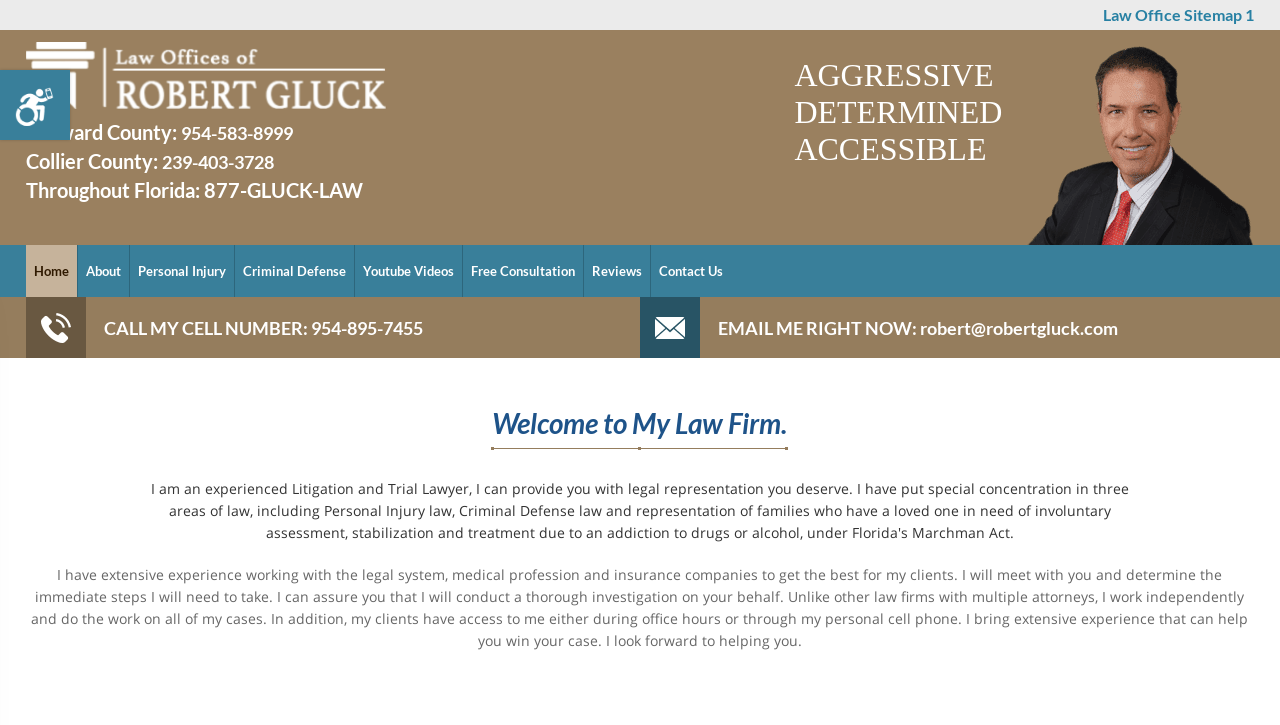Please provide the bounding box coordinates for the element that needs to be clicked to perform the following instruction: "Navigate to the 'Personal Injury' page". The coordinates should be given as four float numbers between 0 and 1, i.e., [left, top, right, bottom].

[0.101, 0.338, 0.182, 0.41]